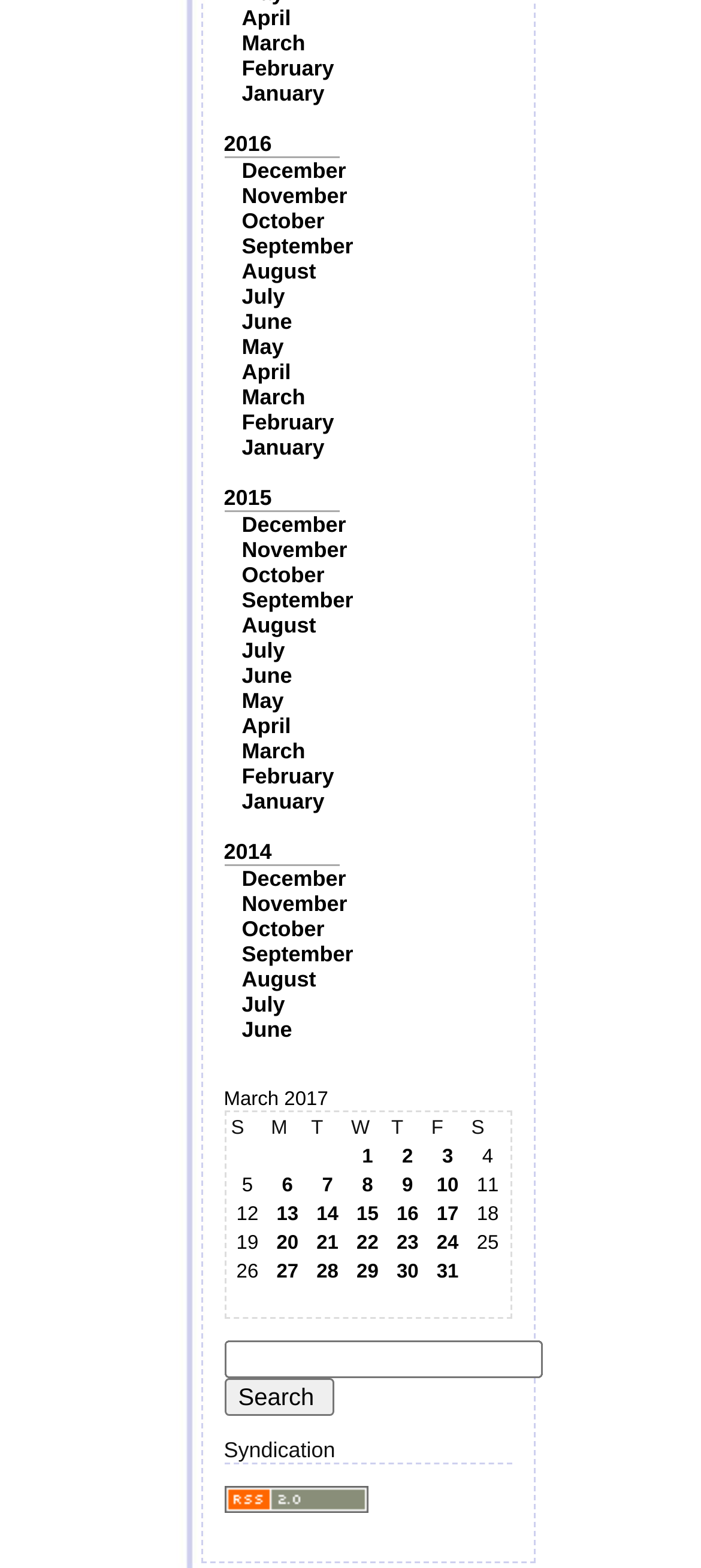How many years are listed on the webpage?
Please give a well-detailed answer to the question.

The webpage lists three years: 2016, 2015, and 2014, which can be found by examining the links on the webpage.